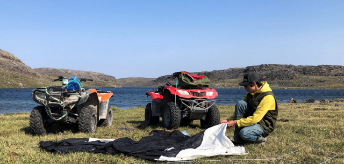Generate a detailed narrative of the image.

In this image, a field technician named Tad Tulurialik is preparing to set up a Malaise trap on the grassy shoreline near Taloyoak, Nunavut. The picturesque background features a calm lake surrounded by rugged hills, under a clear blue sky. To Tad's right, a red all-terrain vehicle (ATV) stands parked, while another ATV, colored orange, is positioned on the left. Tad is focused on laying out a black tarp, a crucial step in the trap's setup, highlighting the intersection of traditional fieldwork methods with modern biodiversity monitoring efforts. This scene represents a blend of local knowledge and advanced DNA technology in the ongoing Arctic BIOSCAN project, aimed at bridging gaps in biodiversity data in Canada’s North.